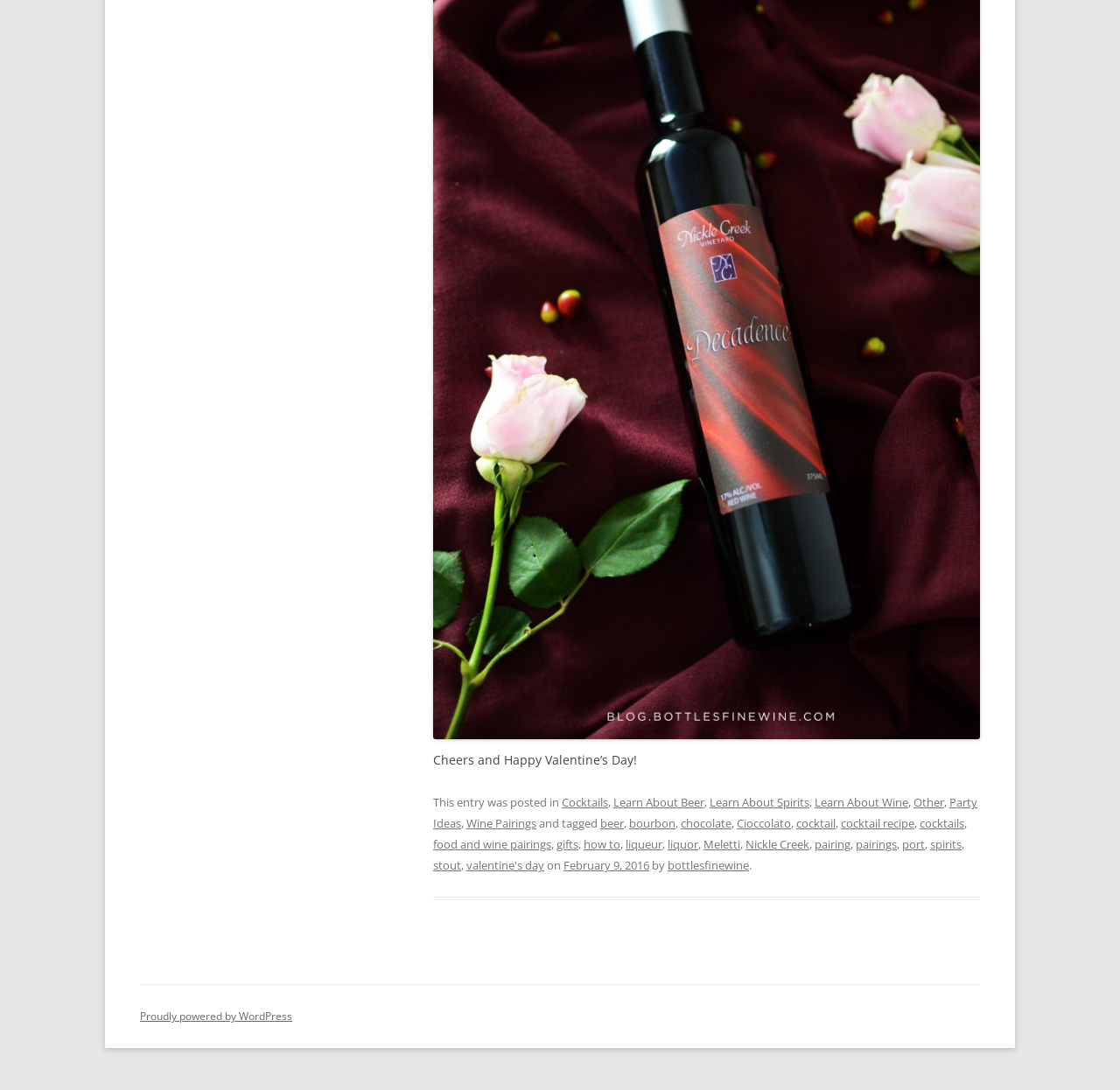Identify the bounding box coordinates of the section to be clicked to complete the task described by the following instruction: "Click on the 'Learn About Wine' link". The coordinates should be four float numbers between 0 and 1, formatted as [left, top, right, bottom].

[0.727, 0.729, 0.811, 0.744]